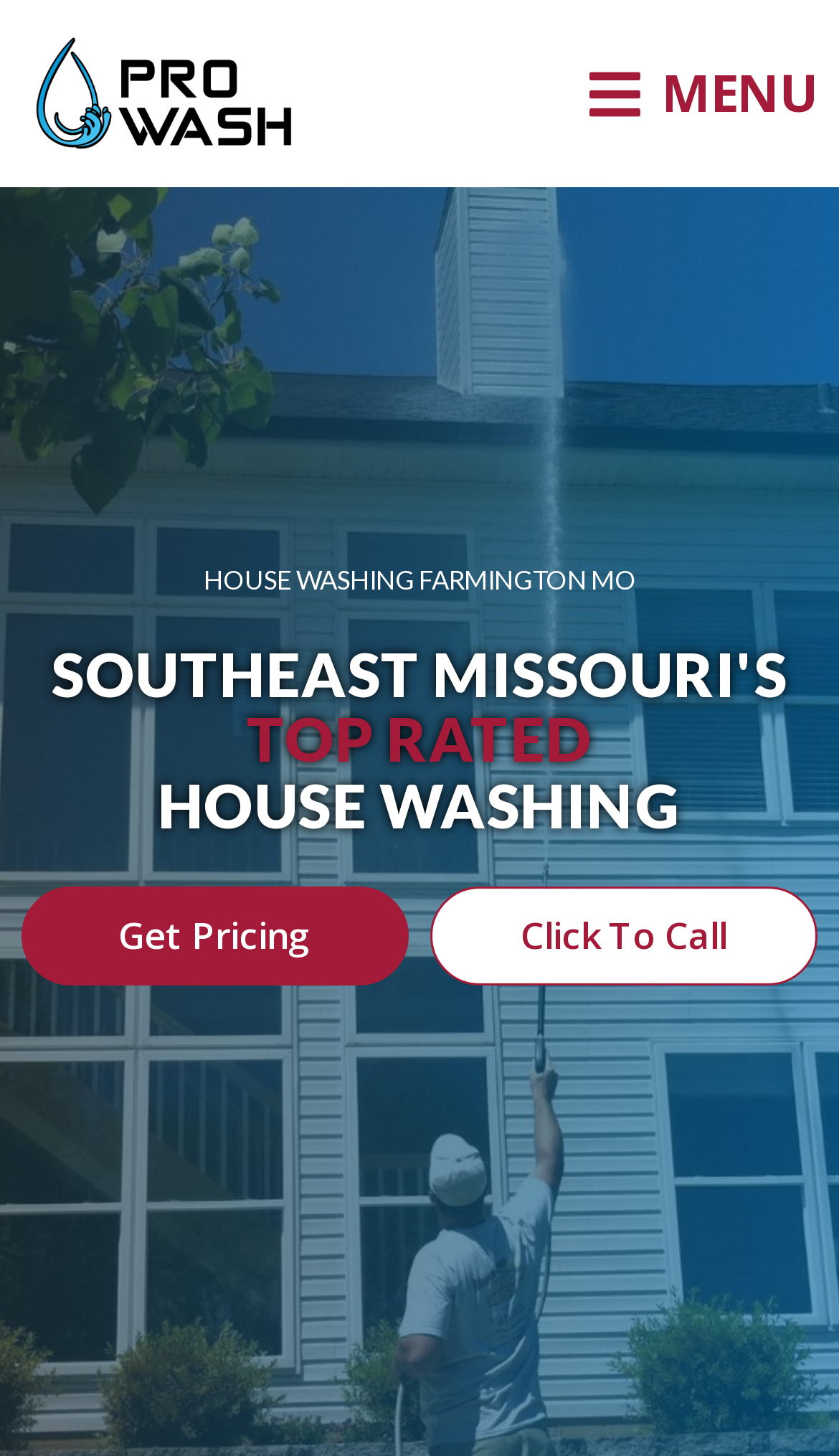Determine the title of the webpage and give its text content.

HOUSE WASHING FARMINGTON MO